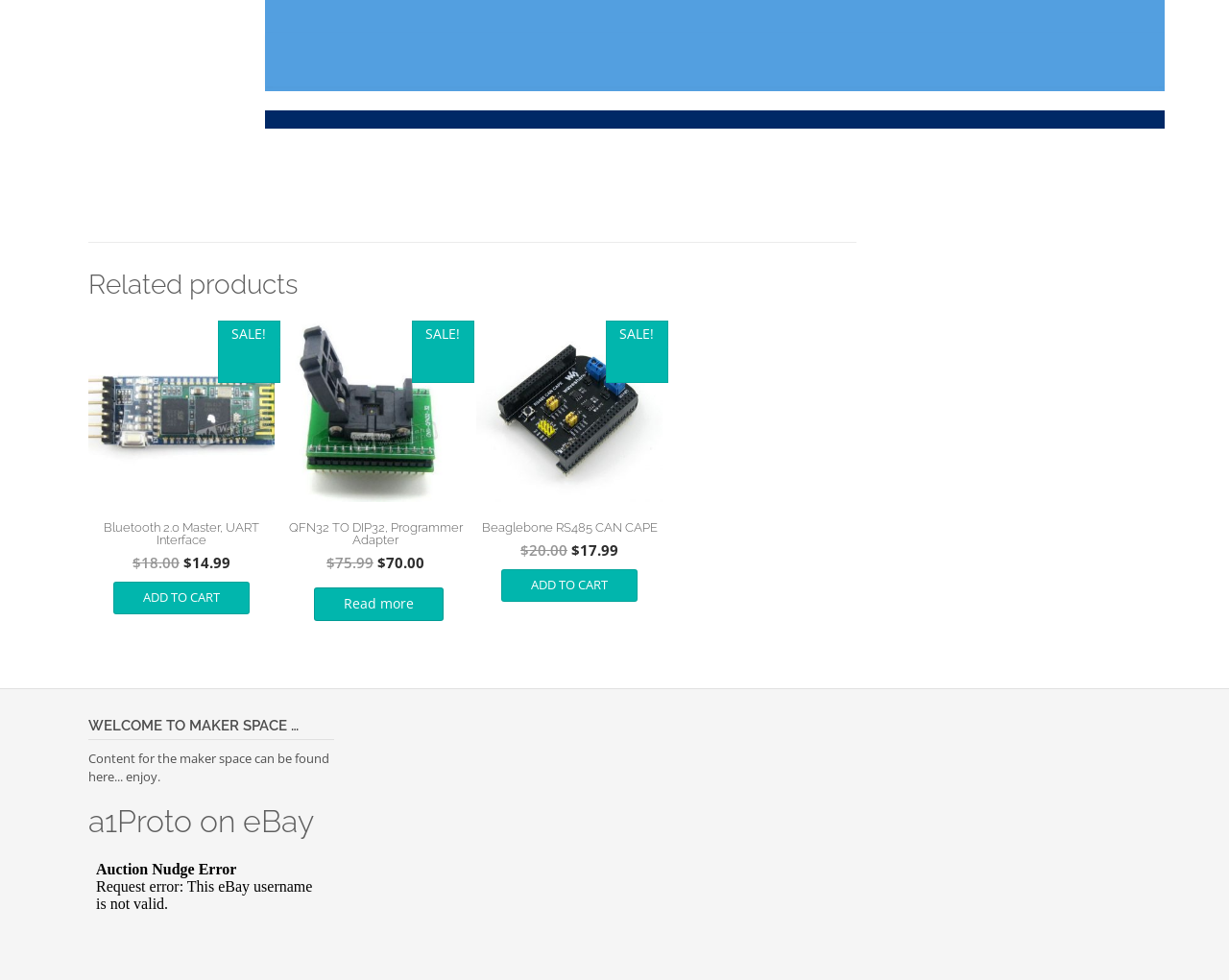Provide a brief response to the question below using a single word or phrase: 
What is the name of the third product?

Beaglebone RS485 CAN CAPE